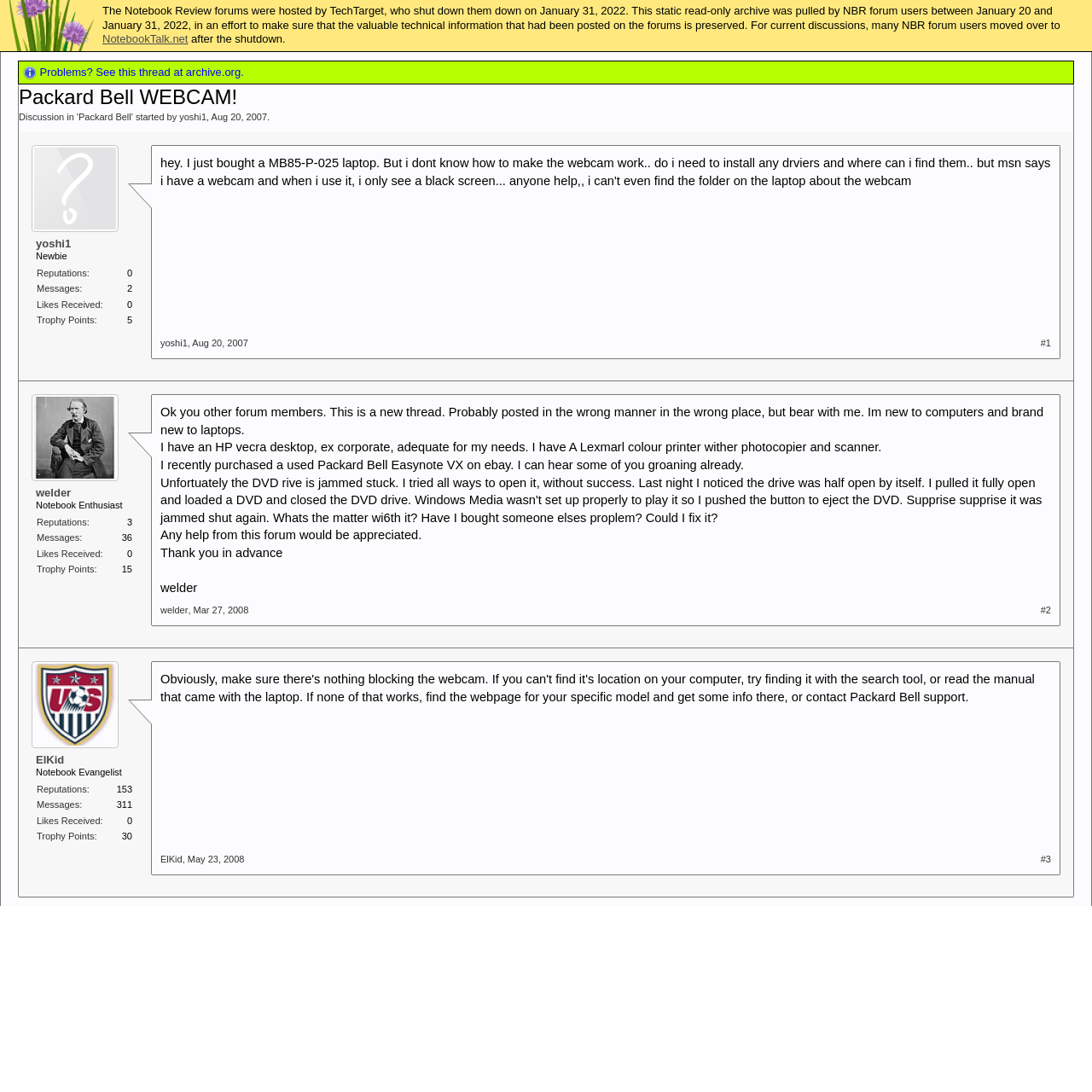Please provide a comprehensive answer to the question based on the screenshot: What is the date of the post by welder?

The question can be answered by looking at the generic element with the text 'Aug 20, 2007 at 11:42 AM' associated with the post by welder.